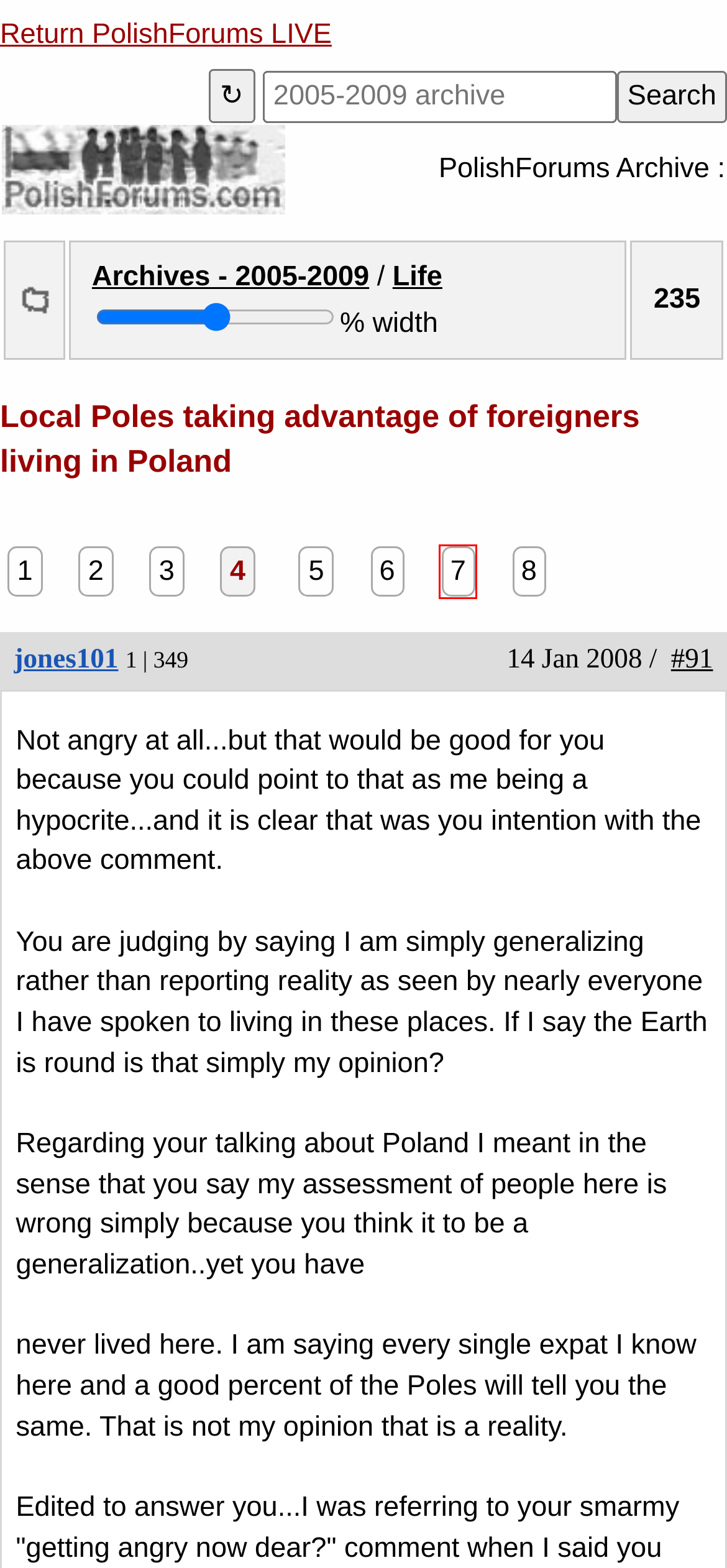Look at the screenshot of the webpage and find the element within the red bounding box. Choose the webpage description that best fits the new webpage that will appear after clicking the element. Here are the candidates:
A. jones101 - Profile
B. Local Poles taking advantage of foreigners living in Poland - page 3
C. Local Poles taking advantage of foreigners living in Poland - page 7
D. Archives - 2005-2009
E. Local Poles taking advantage of foreigners living in Poland
F. Local Poles taking advantage of foreigners living in Poland - page 2
G. Life
H. Local Poles taking advantage of foreigners living in Poland - page 5

C